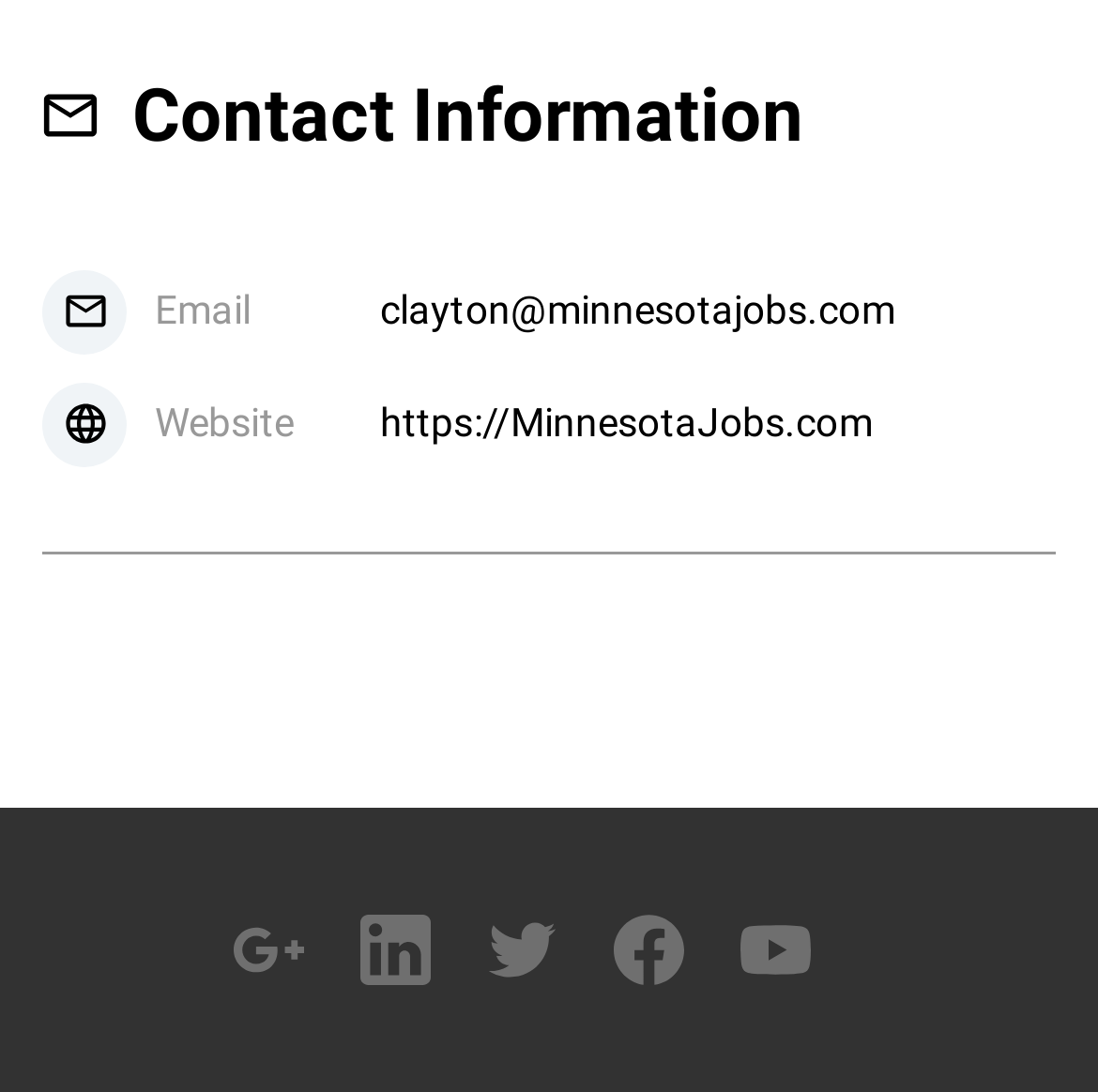What is the website URL provided for contact?
Please elaborate on the answer to the question with detailed information.

The website URL provided for contact is 'https://MinnesotaJobs.com', which is a link element with a bounding box coordinate indicating its position on the page.